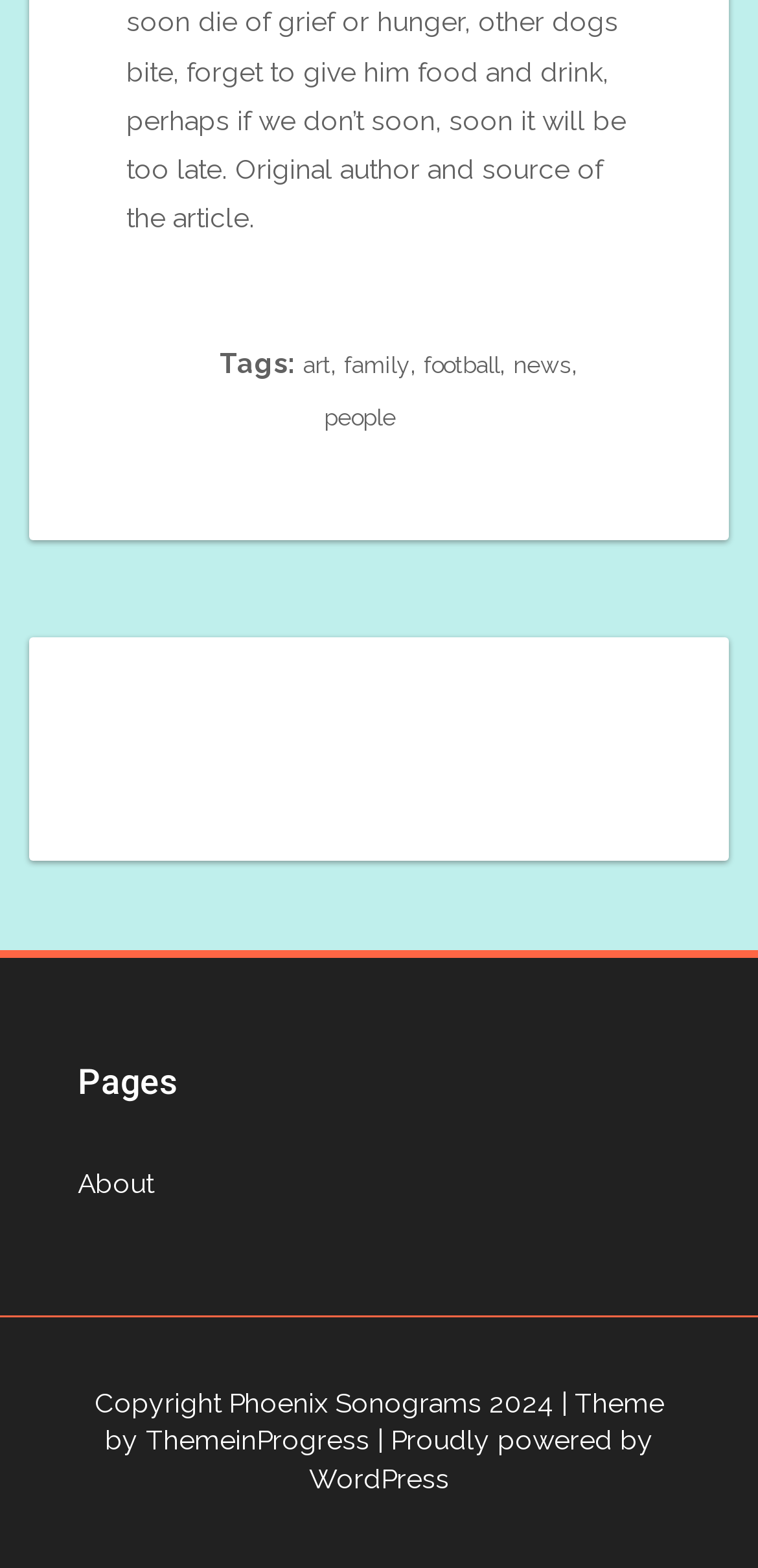Locate the bounding box coordinates of the clickable region to complete the following instruction: "Explore the 'news' category."

[0.677, 0.225, 0.754, 0.242]